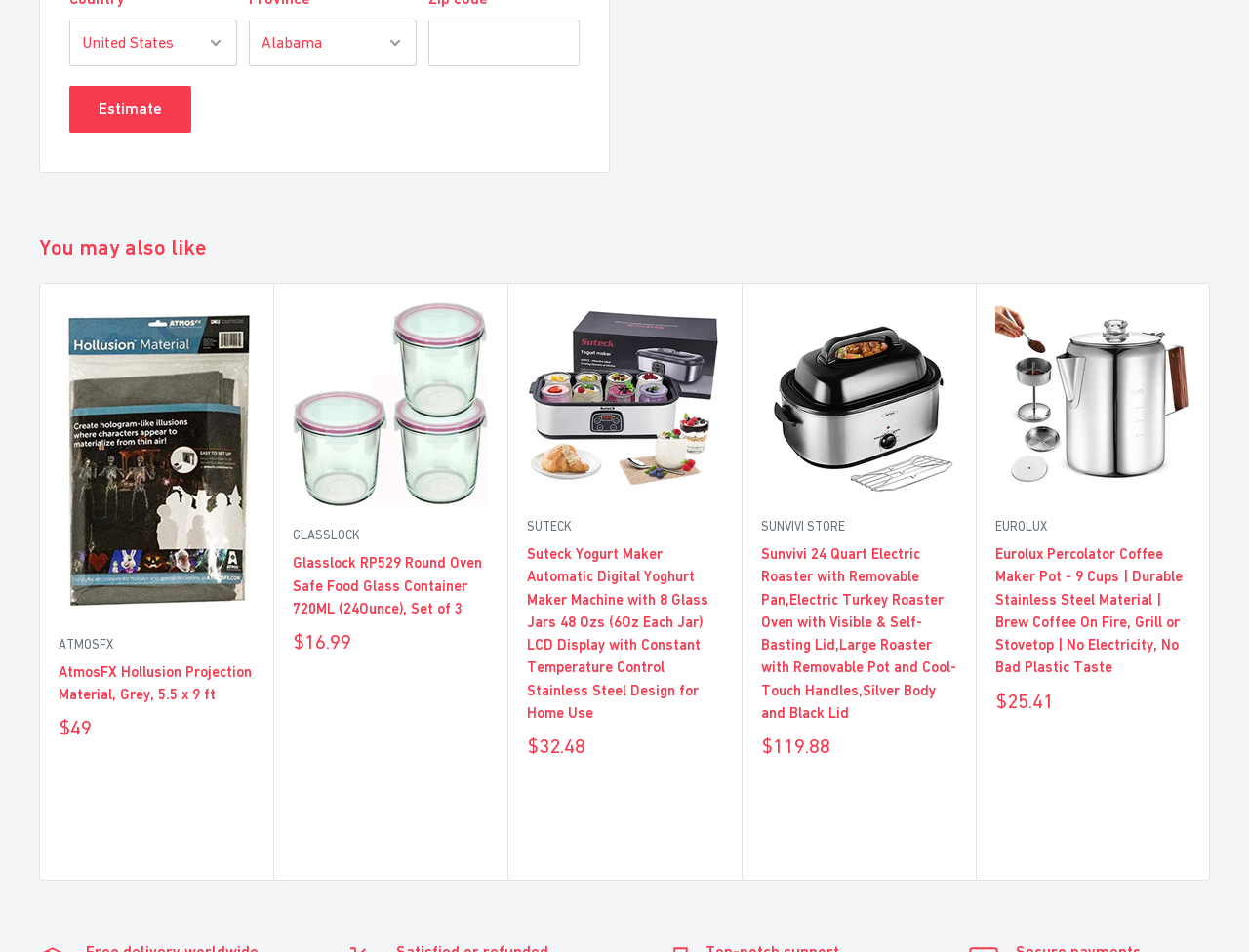What is the price of the Suteck Yogurt Maker?
Observe the image and answer the question with a one-word or short phrase response.

$32.48